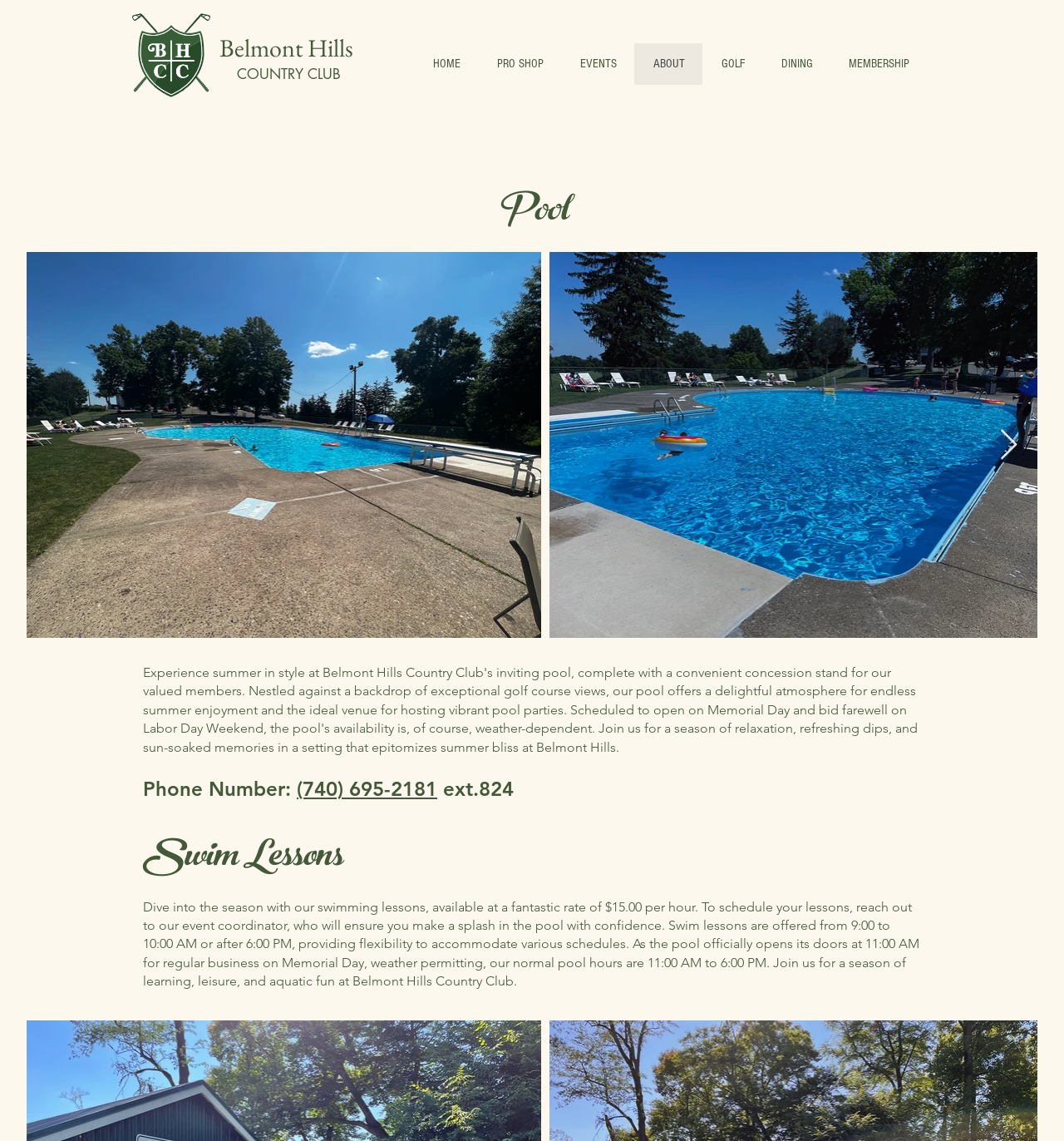Based on the description "HOME", find the bounding box of the specified UI element.

[0.39, 0.038, 0.449, 0.074]